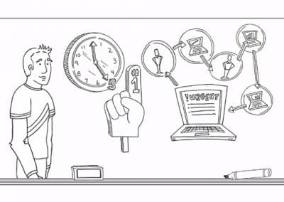Use a single word or phrase to respond to the question:
What is surrounding the person in the image?

Icons of animated sequences